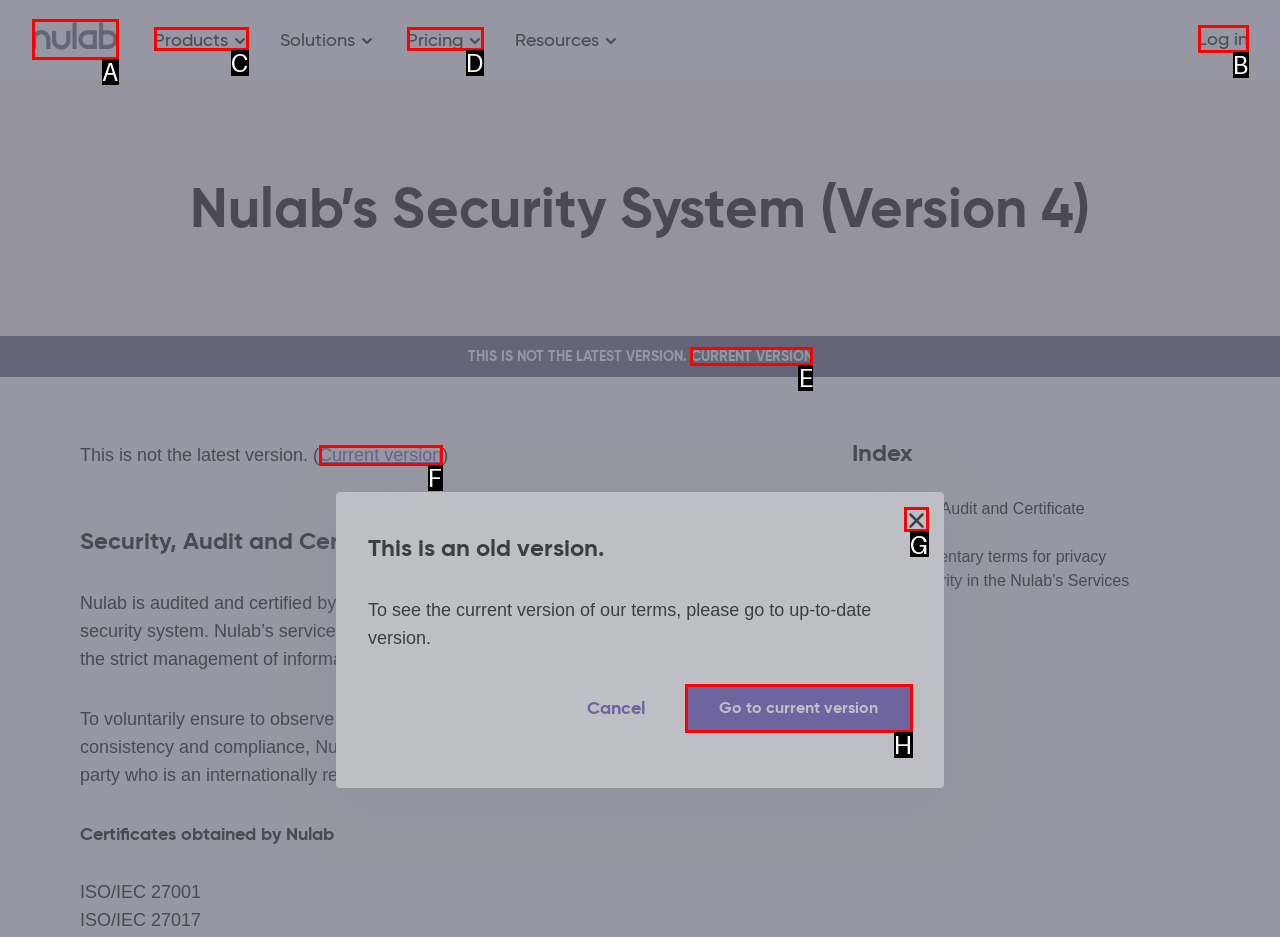Identify the UI element that best fits the description: Join a support group
Respond with the letter representing the correct option.

None